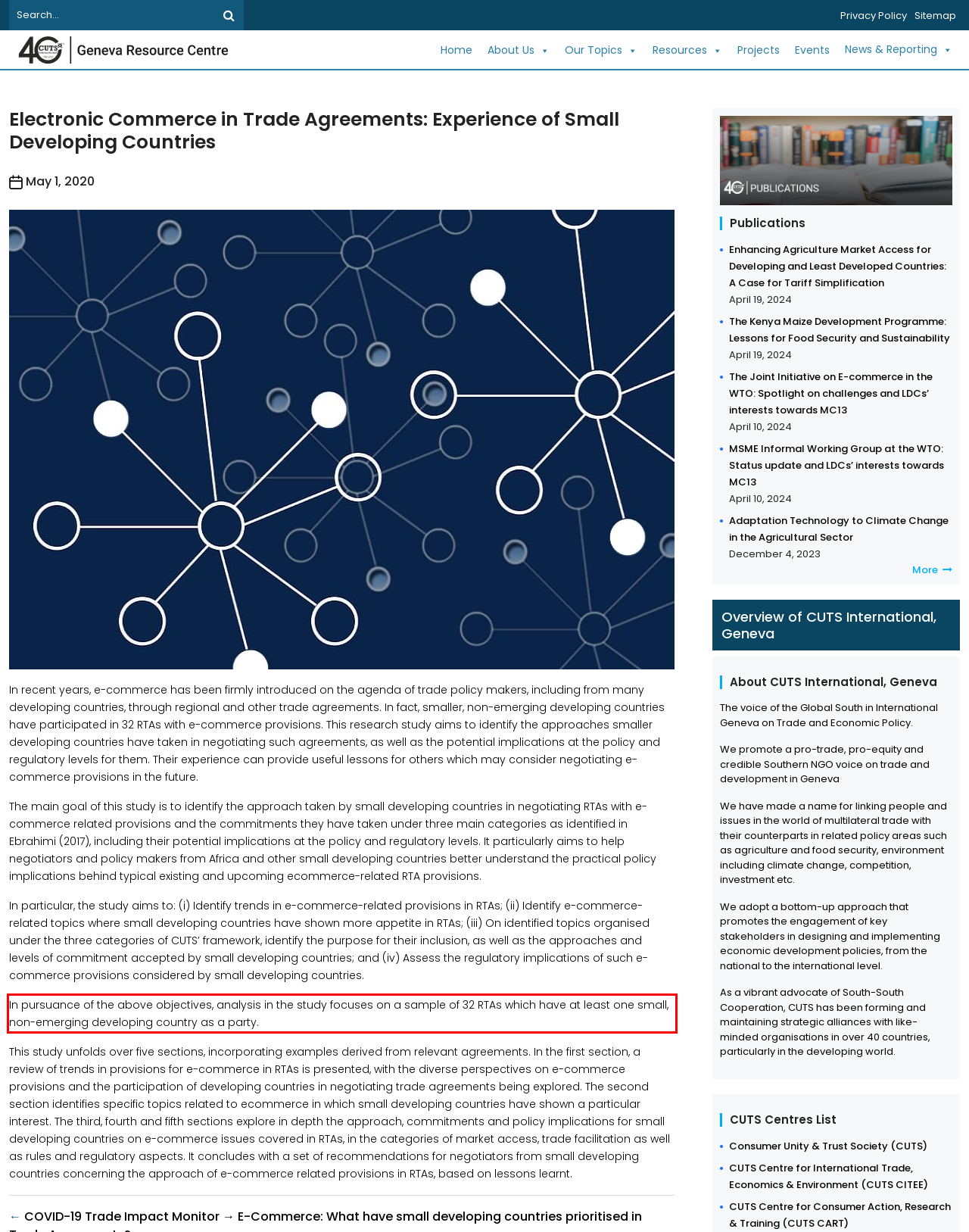Within the screenshot of a webpage, identify the red bounding box and perform OCR to capture the text content it contains.

In pursuance of the above objectives, analysis in the study focuses on a sample of 32 RTAs which have at least one small, non-emerging developing country as a party.